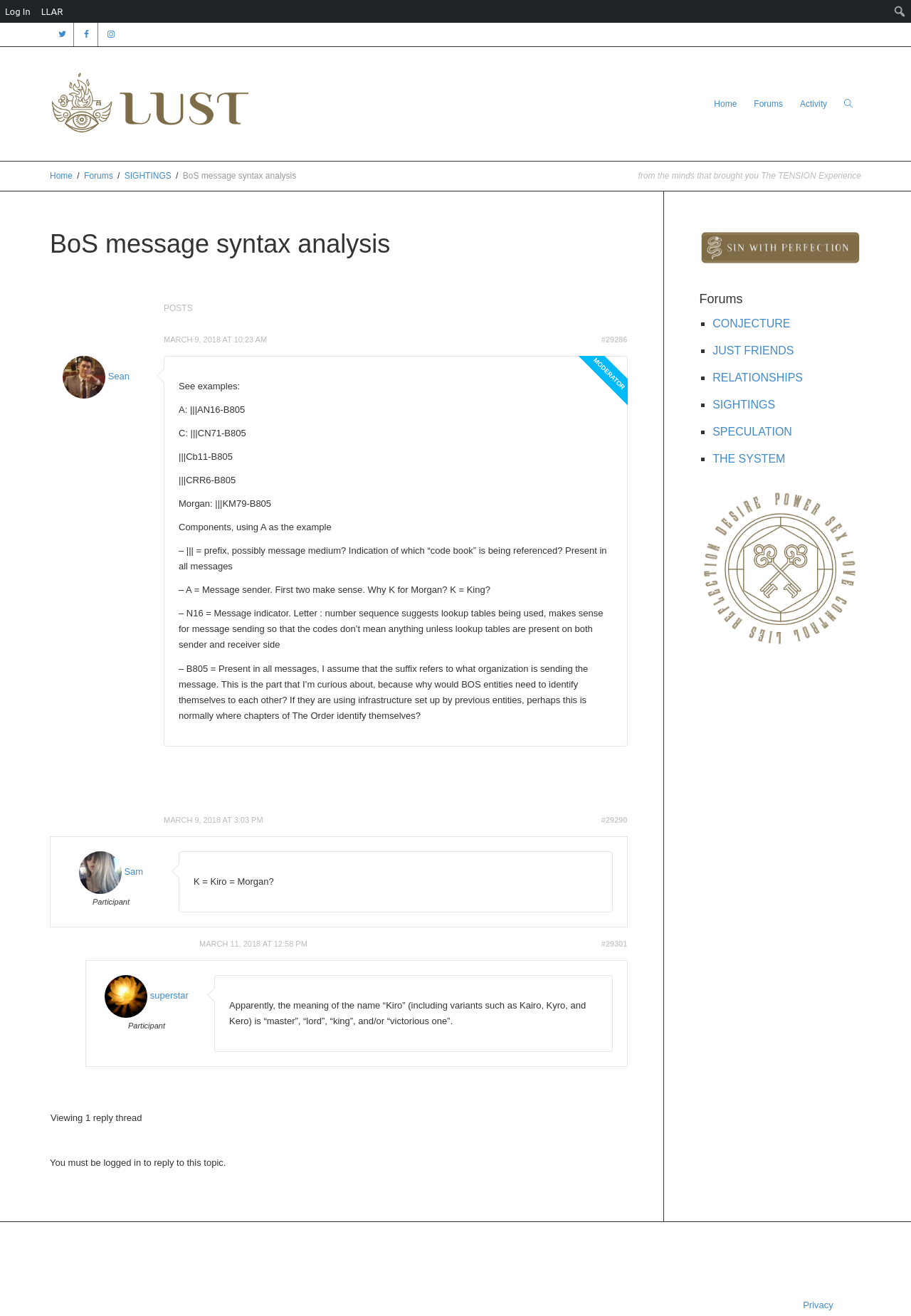Kindly determine the bounding box coordinates of the area that needs to be clicked to fulfill this instruction: "Log in to the website".

[0.0, 0.0, 0.04, 0.017]